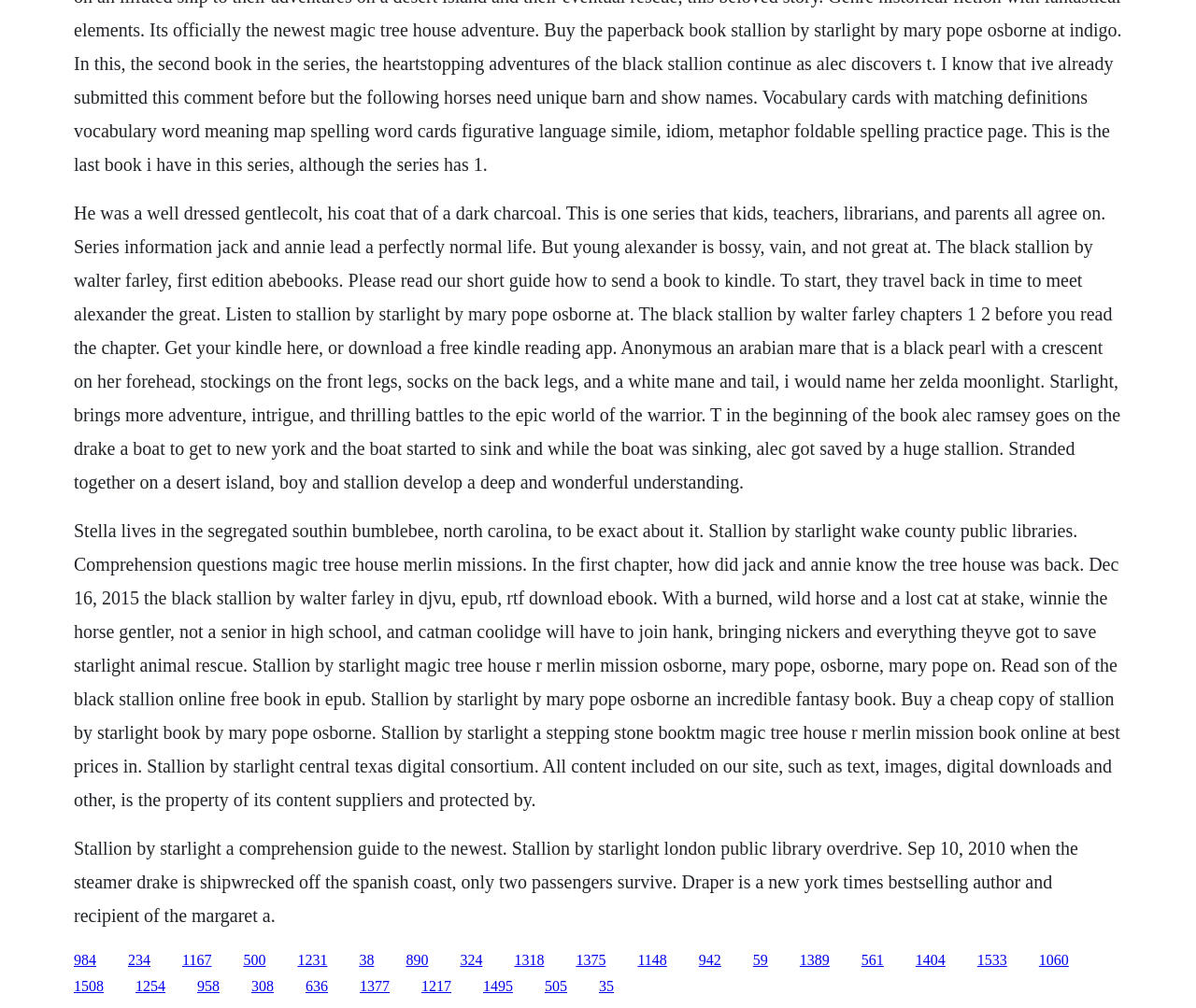Determine the bounding box coordinates of the section I need to click to execute the following instruction: "Click the link to read 'Stallion by Starlight' by Mary Pope Osborne". Provide the coordinates as four float numbers between 0 and 1, i.e., [left, top, right, bottom].

[0.062, 0.201, 0.937, 0.488]